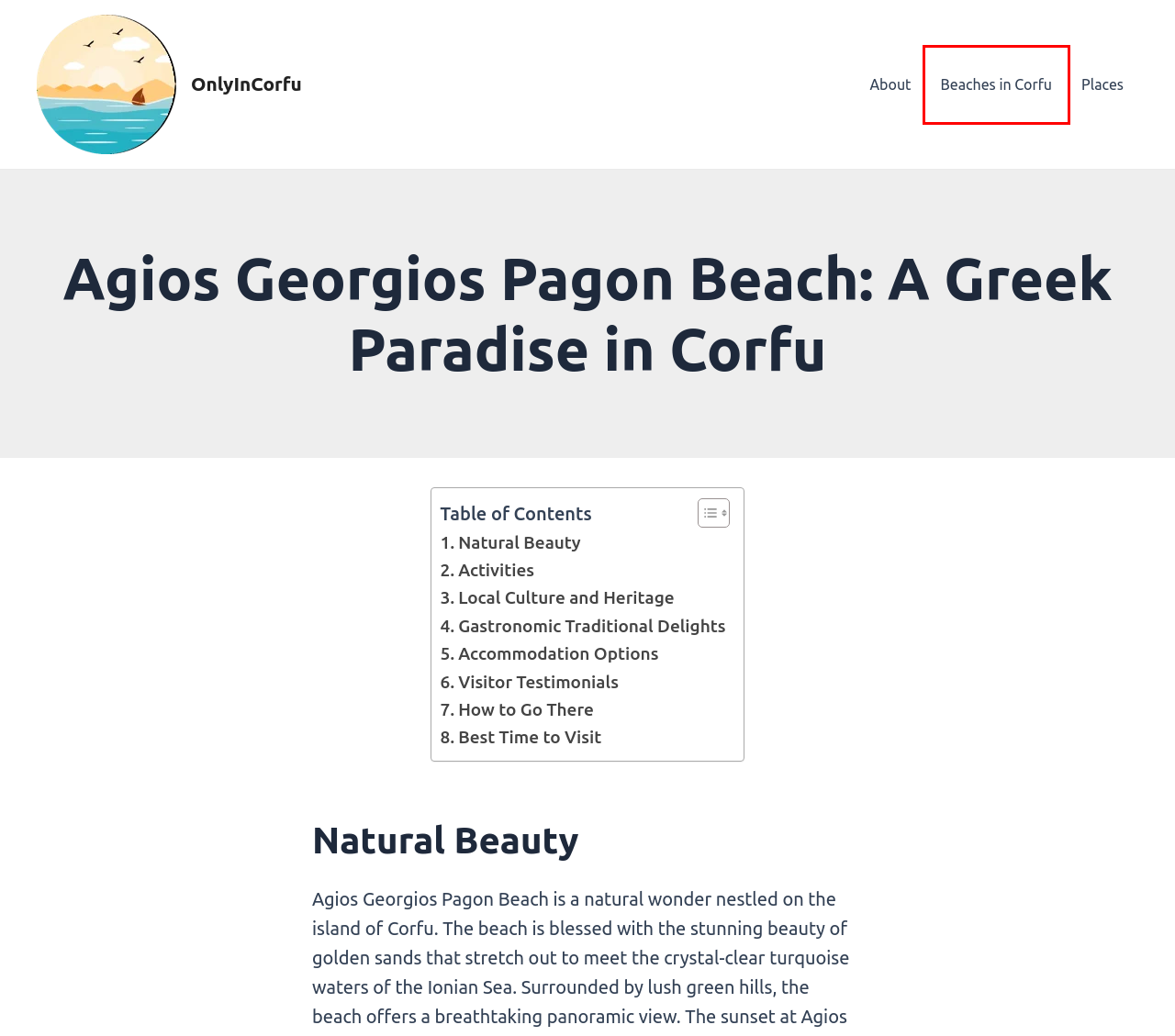You are looking at a screenshot of a webpage with a red bounding box around an element. Determine the best matching webpage description for the new webpage resulting from clicking the element in the red bounding box. Here are the descriptions:
A. Agios Gordios Beach: A Gem on Corfu Island - OnlyInCorfu
B. Acharavi Beach in Corfu: Embrace Paradise on the Island's Northern Shore - OnlyInCorfu - OnlyInCorfu
C. OnlyInCorfu - Exploring the Only In Corfu natural wonders in every blog post
D. Privacy - OnlyInCorfu
E. Cookies Policy - OnlyInCorfu
F. Beaches in Corfu Archives - OnlyInCorfu
G. Places Archive - OnlyInCorfu
H. About - OnlyInCorfu

F